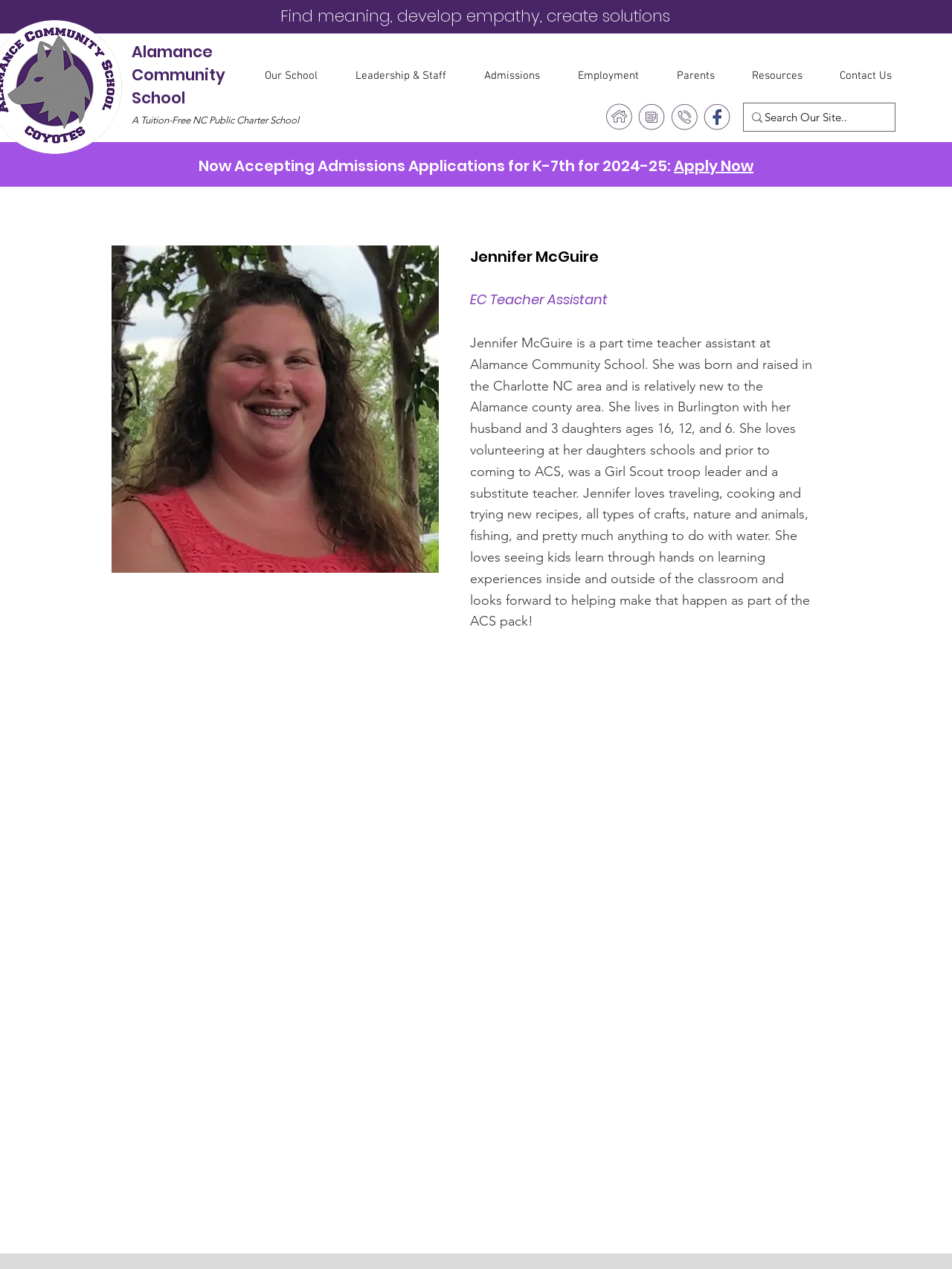Given the description: "Contact Us", determine the bounding box coordinates of the UI element. The coordinates should be formatted as four float numbers between 0 and 1, [left, top, right, bottom].

[0.87, 0.049, 0.964, 0.071]